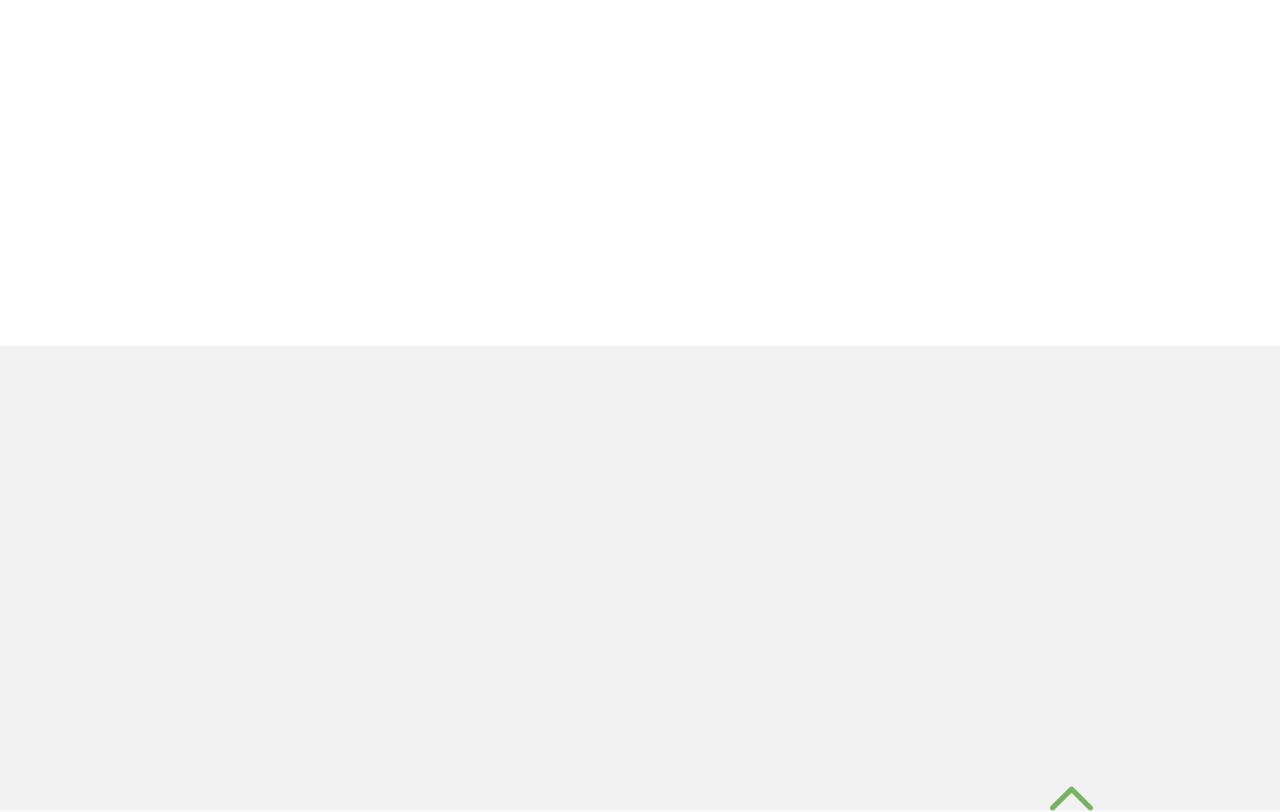What is the telephone number?
Can you offer a detailed and complete answer to this question?

I found the telephone number by looking at the 'Contact Details' section, where it is listed as 'Telephone Number:' followed by the number '+63 (2) 232 7712'.